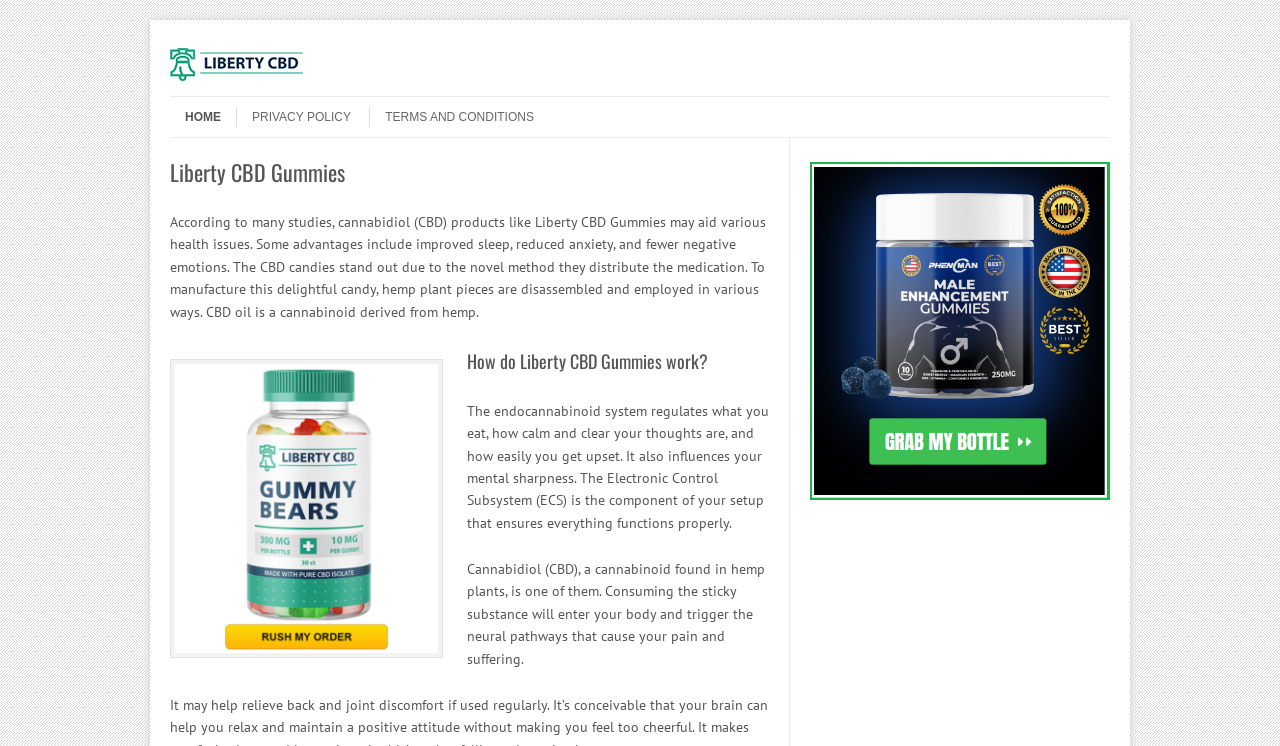What is the purpose of Liberty CBD Gummies?
Based on the image, answer the question with as much detail as possible.

According to the StaticText element, Liberty CBD Gummies may aid various health issues, including improved sleep, reduced anxiety, and fewer negative emotions, which suggests that the purpose of the product is to provide health benefits.